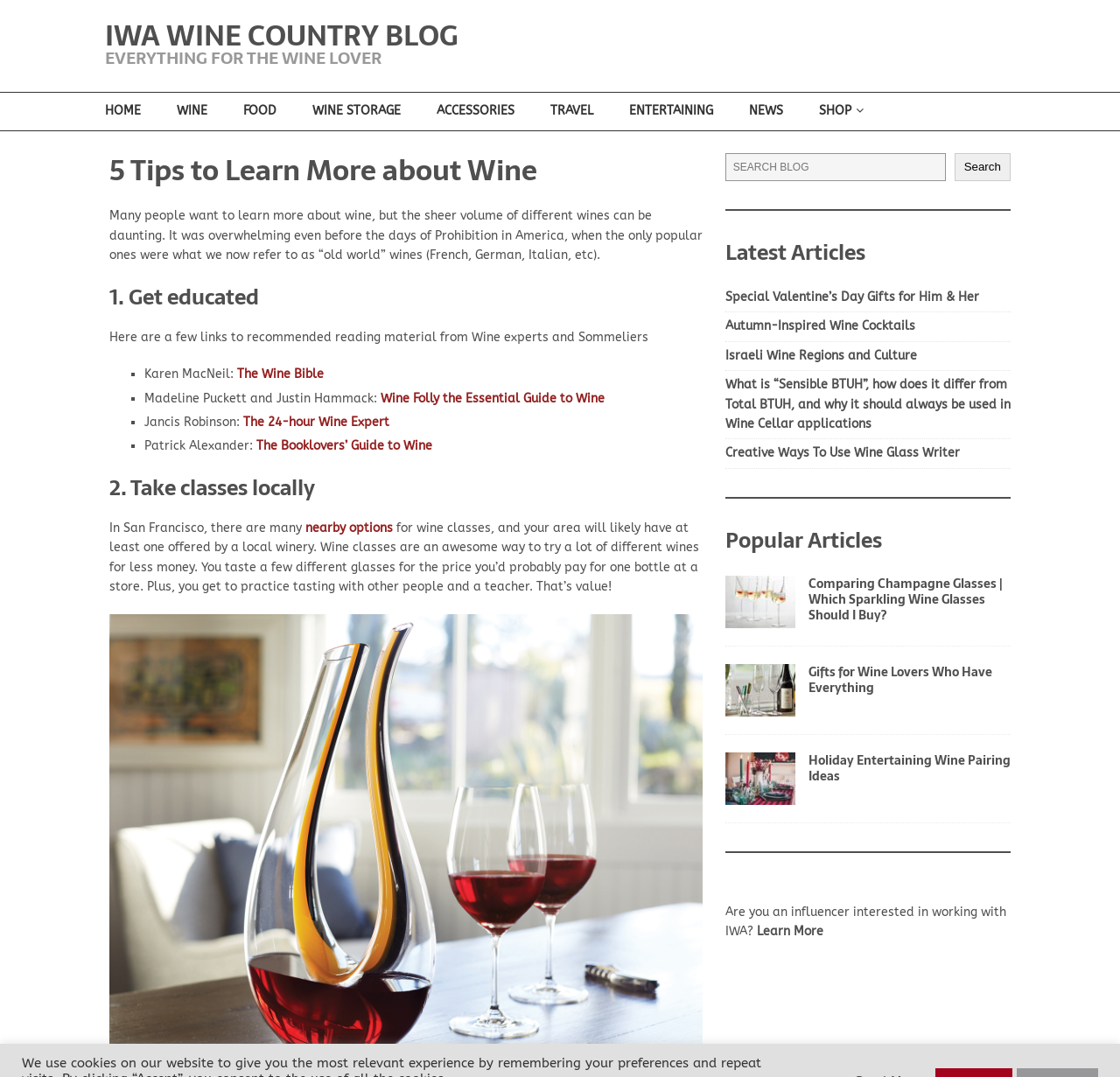Please locate the bounding box coordinates of the element's region that needs to be clicked to follow the instruction: "Click on the 'Wine Folly the Essential Guide to Wine' book link". The bounding box coordinates should be provided as four float numbers between 0 and 1, i.e., [left, top, right, bottom].

[0.34, 0.363, 0.54, 0.377]